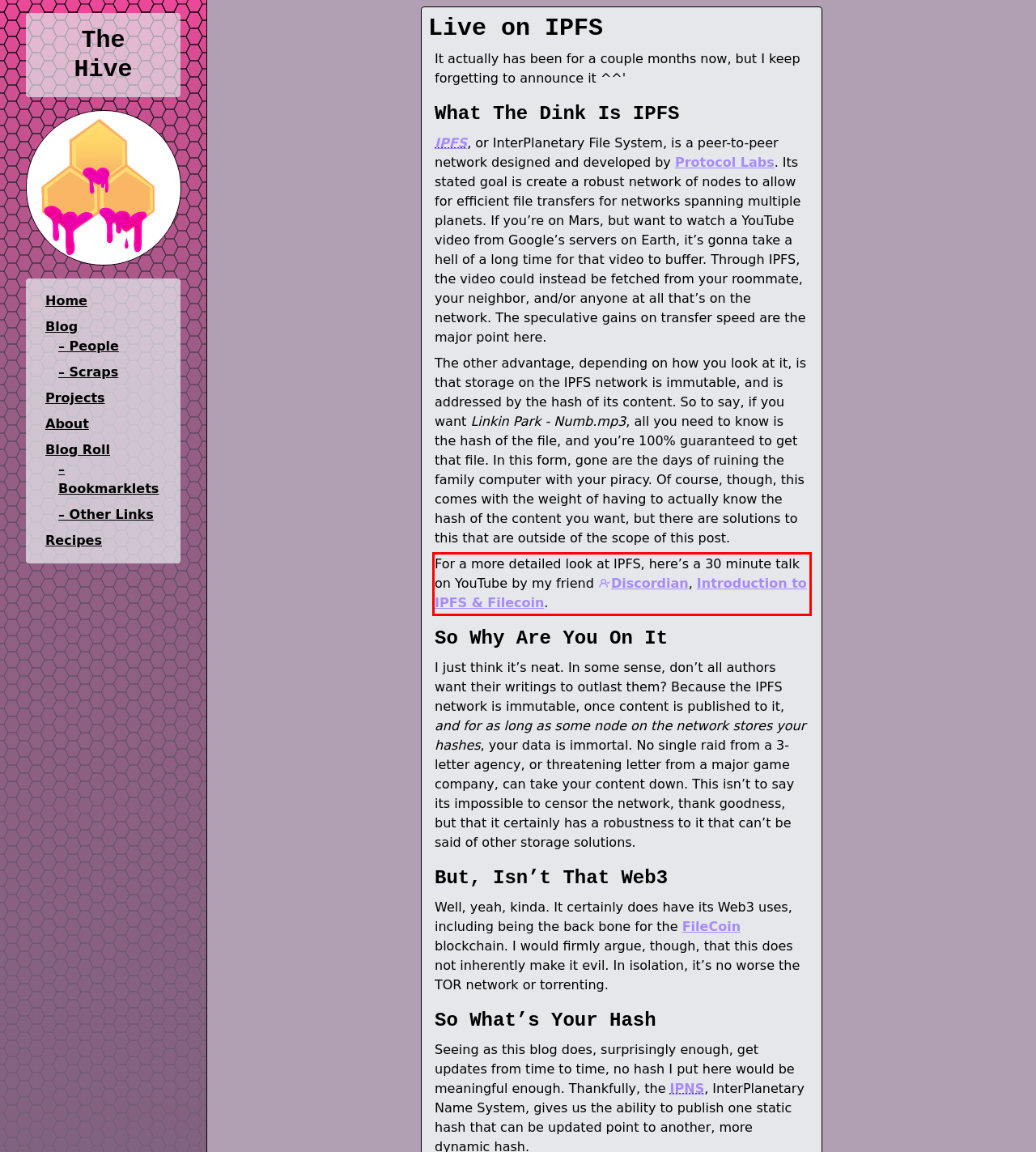With the provided screenshot of a webpage, locate the red bounding box and perform OCR to extract the text content inside it.

For a more detailed look at IPFS, here’s a 30 minute talk on YouTube by my friend Discordian, Introduction to IPFS & Filecoin.